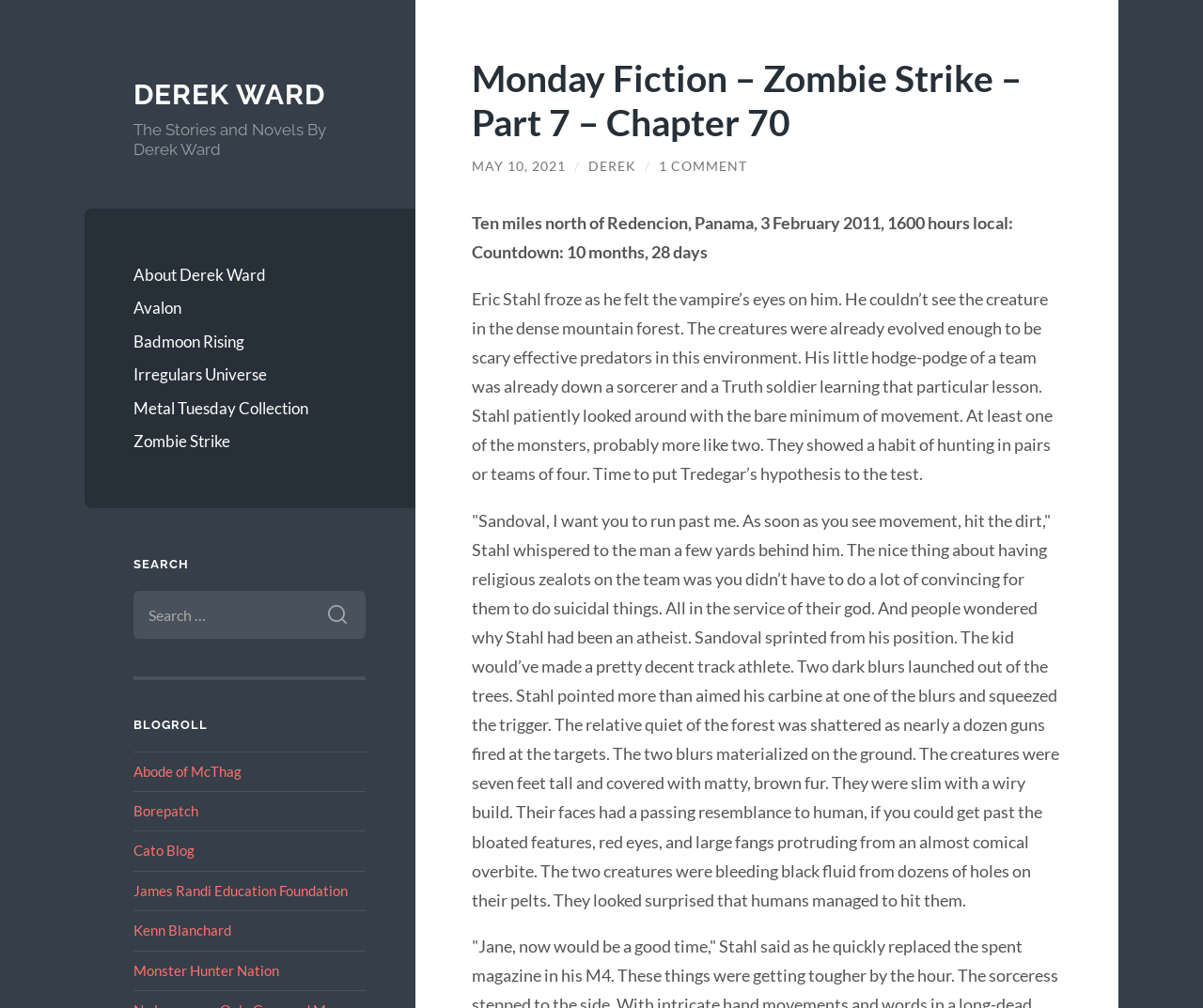What is the headline of the webpage?

Monday Fiction – Zombie Strike – Part 7 – Chapter 70